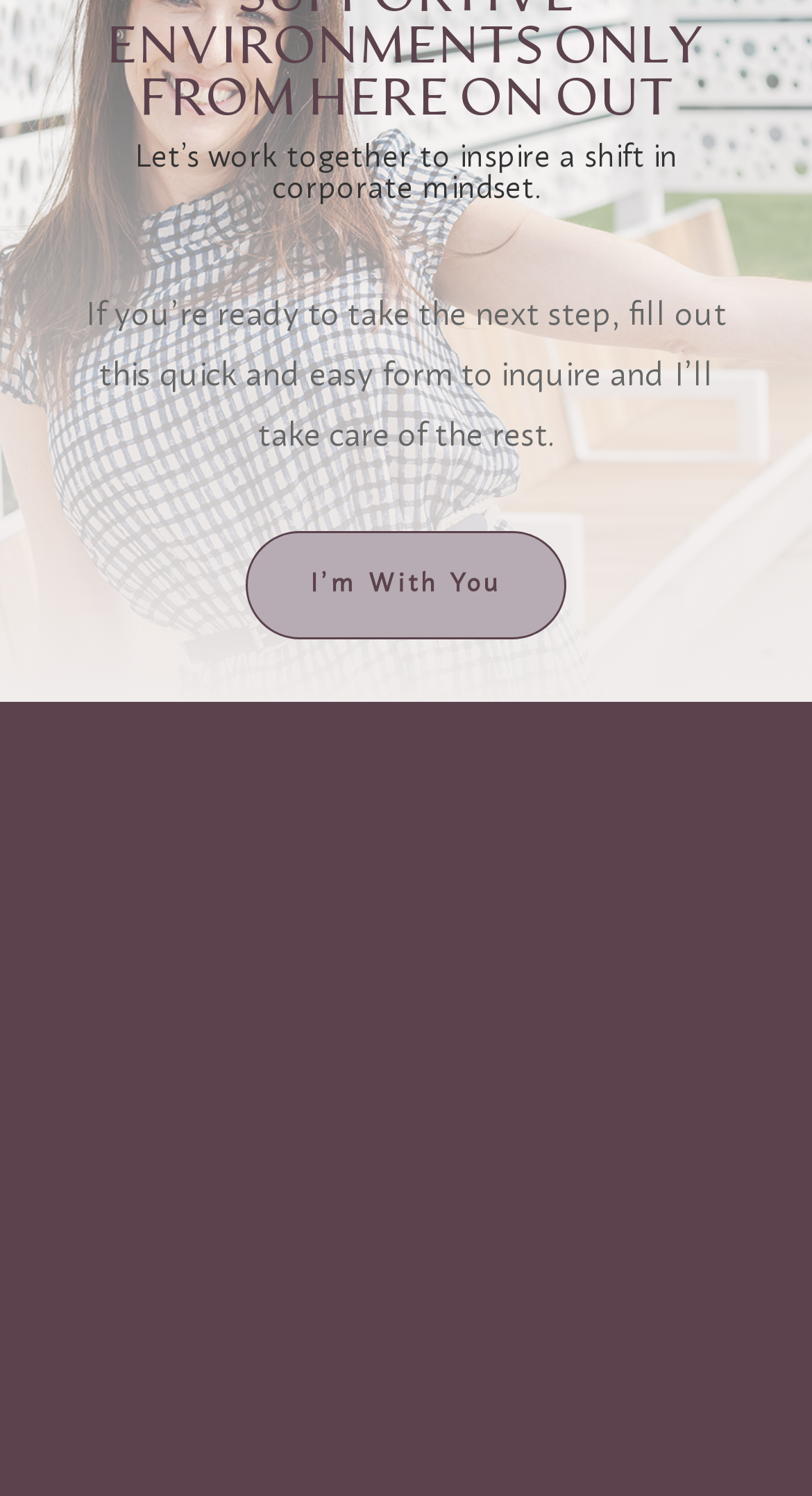Who is the author of the webpage?
Based on the screenshot, give a detailed explanation to answer the question.

The author of the webpage can be found at the bottom of the page, where it is written '© 2023 Suzanne Anton', which suggests that Suzanne Anton is the author of the webpage.